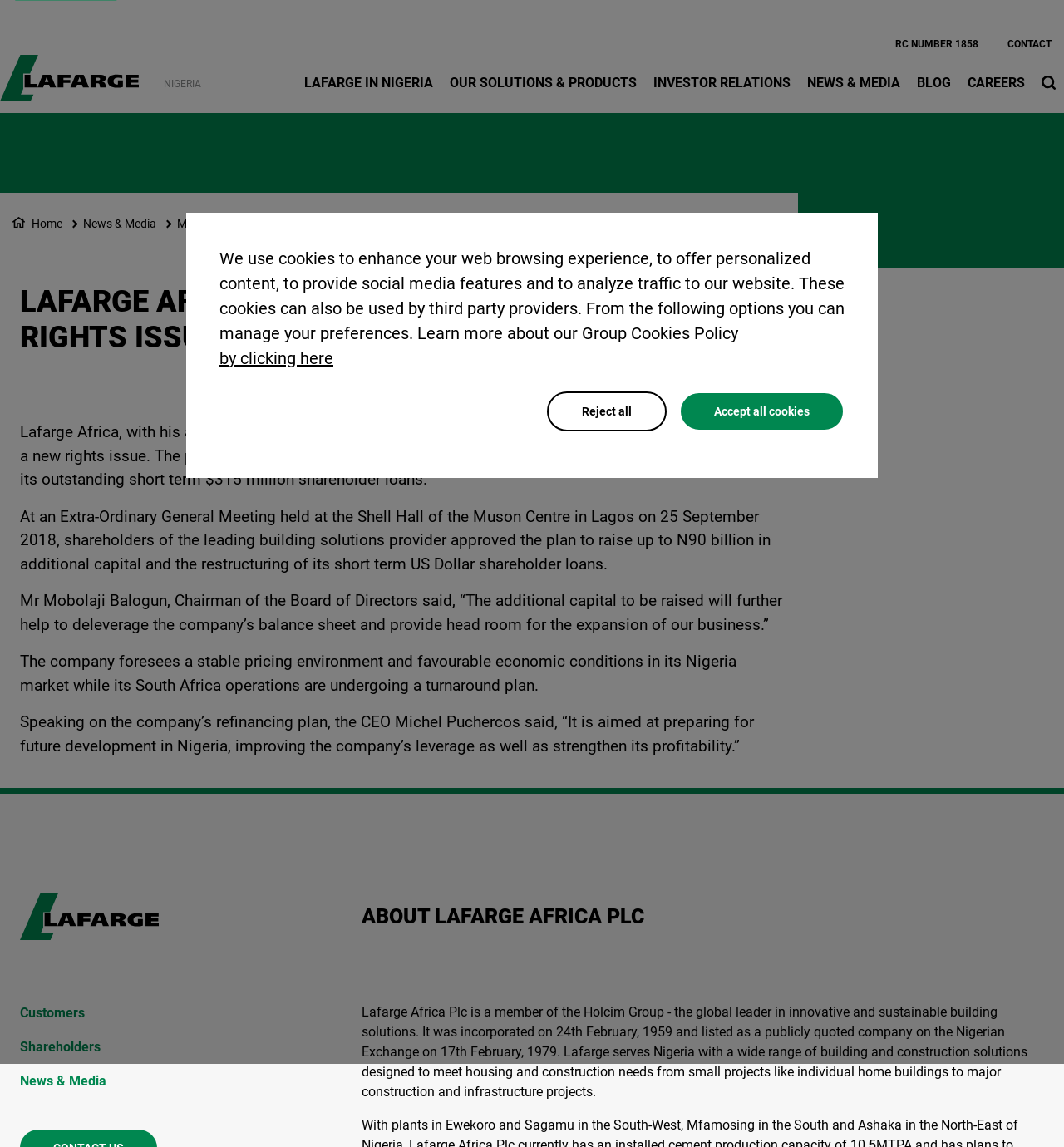Show the bounding box coordinates of the region that should be clicked to follow the instruction: "Go to News & Media."

[0.759, 0.065, 0.846, 0.079]